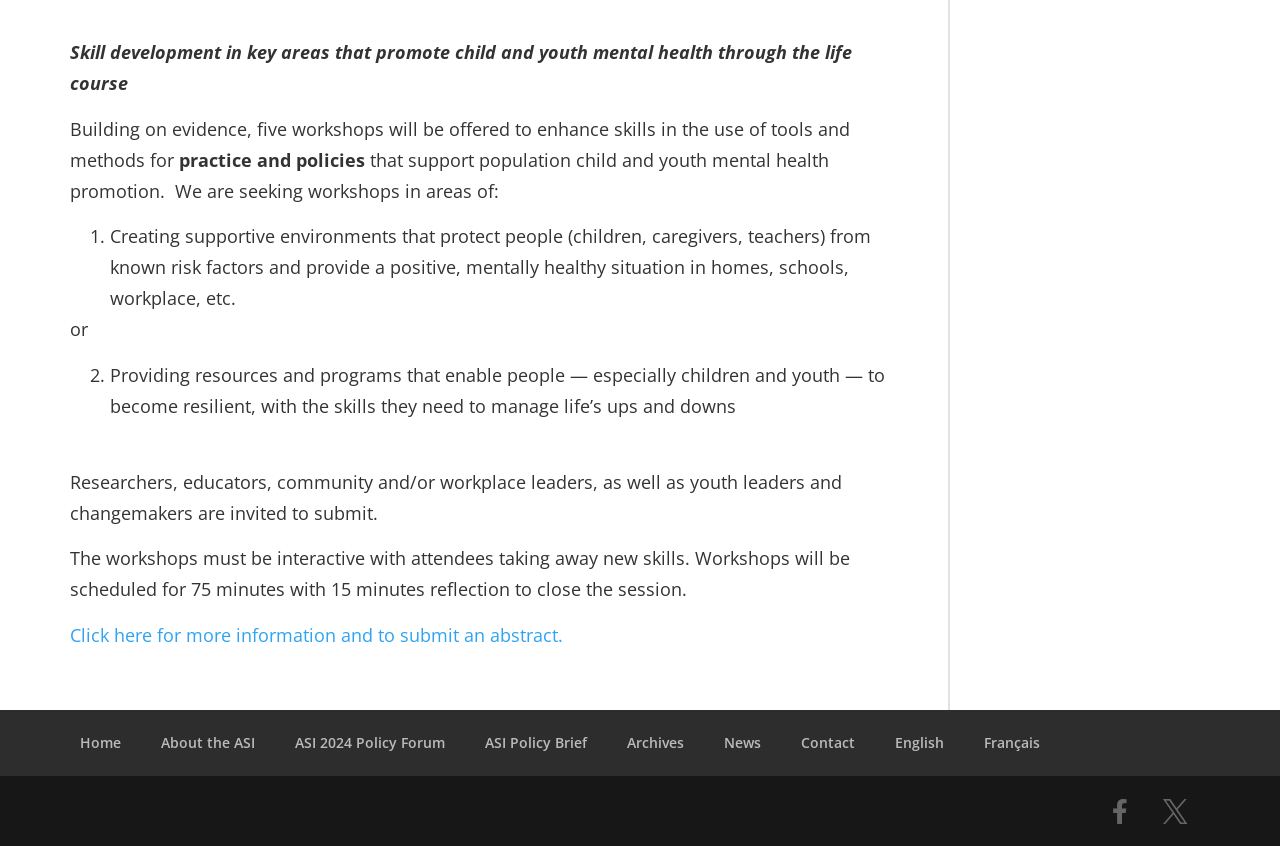Kindly determine the bounding box coordinates for the clickable area to achieve the given instruction: "Go to Home".

[0.062, 0.851, 0.095, 0.906]